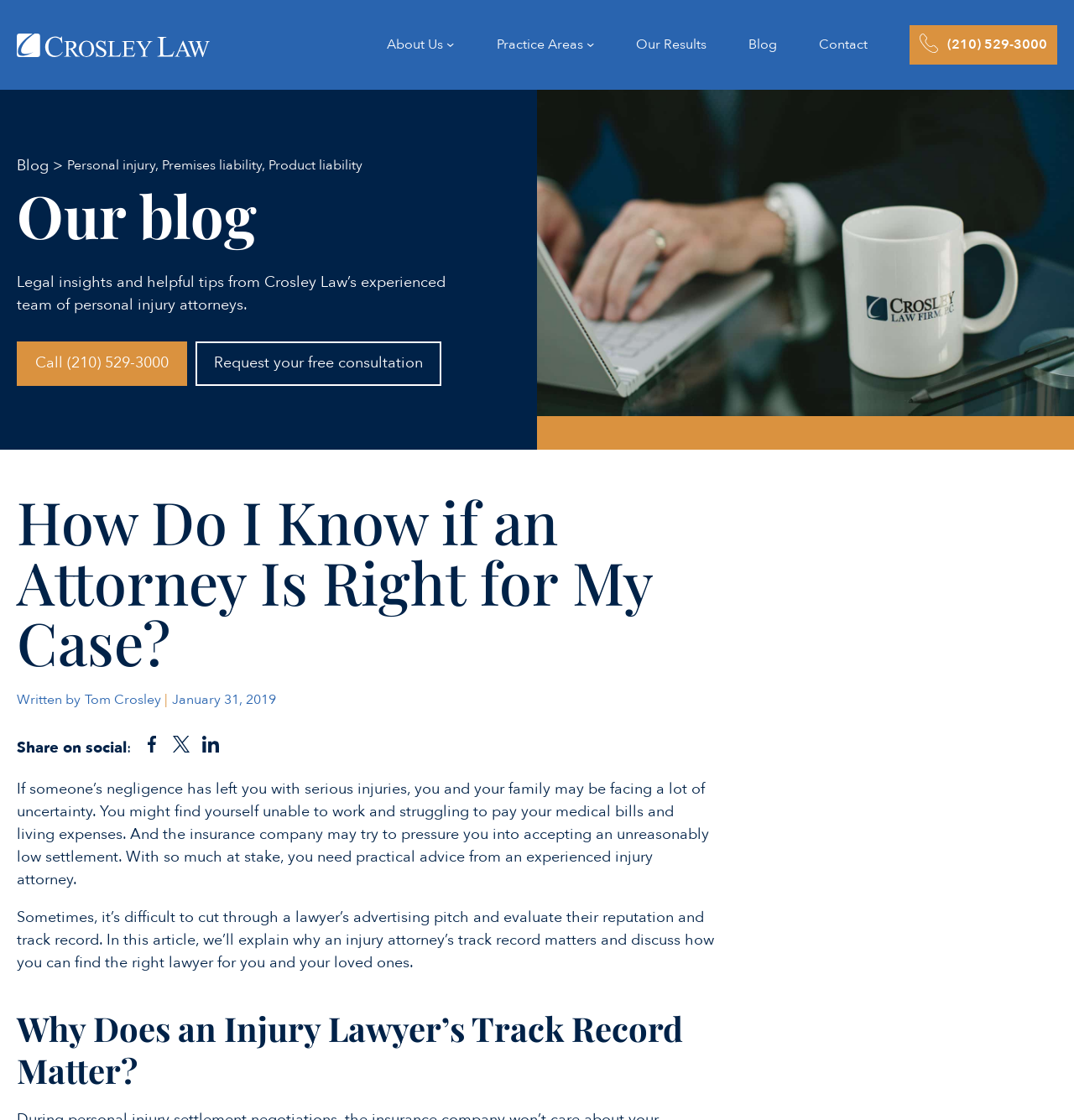Determine the bounding box coordinates for the clickable element to execute this instruction: "Read the blog". Provide the coordinates as four float numbers between 0 and 1, i.e., [left, top, right, bottom].

[0.016, 0.139, 0.045, 0.157]